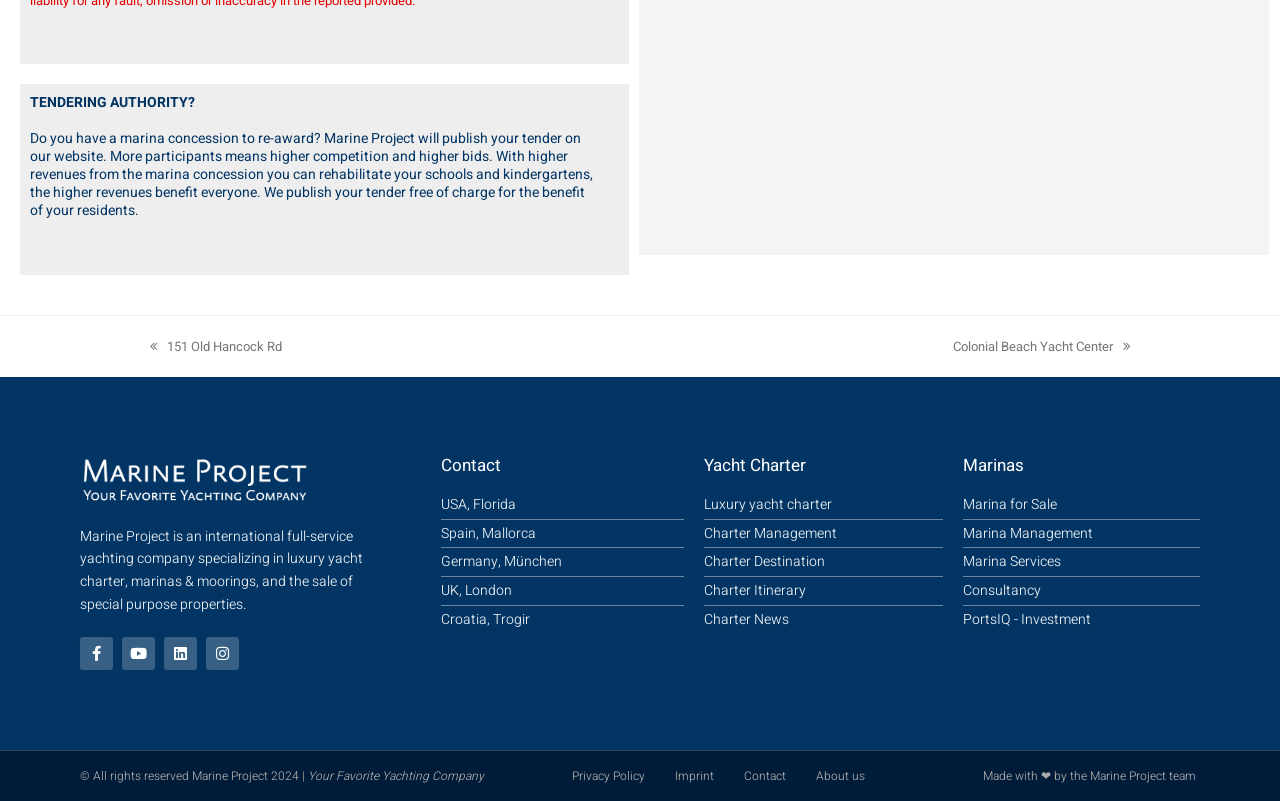Determine the bounding box coordinates of the section to be clicked to follow the instruction: "Click on 'next post: Colonial Beach Yacht Center'". The coordinates should be given as four float numbers between 0 and 1, formatted as [left, top, right, bottom].

[0.745, 0.419, 0.883, 0.446]